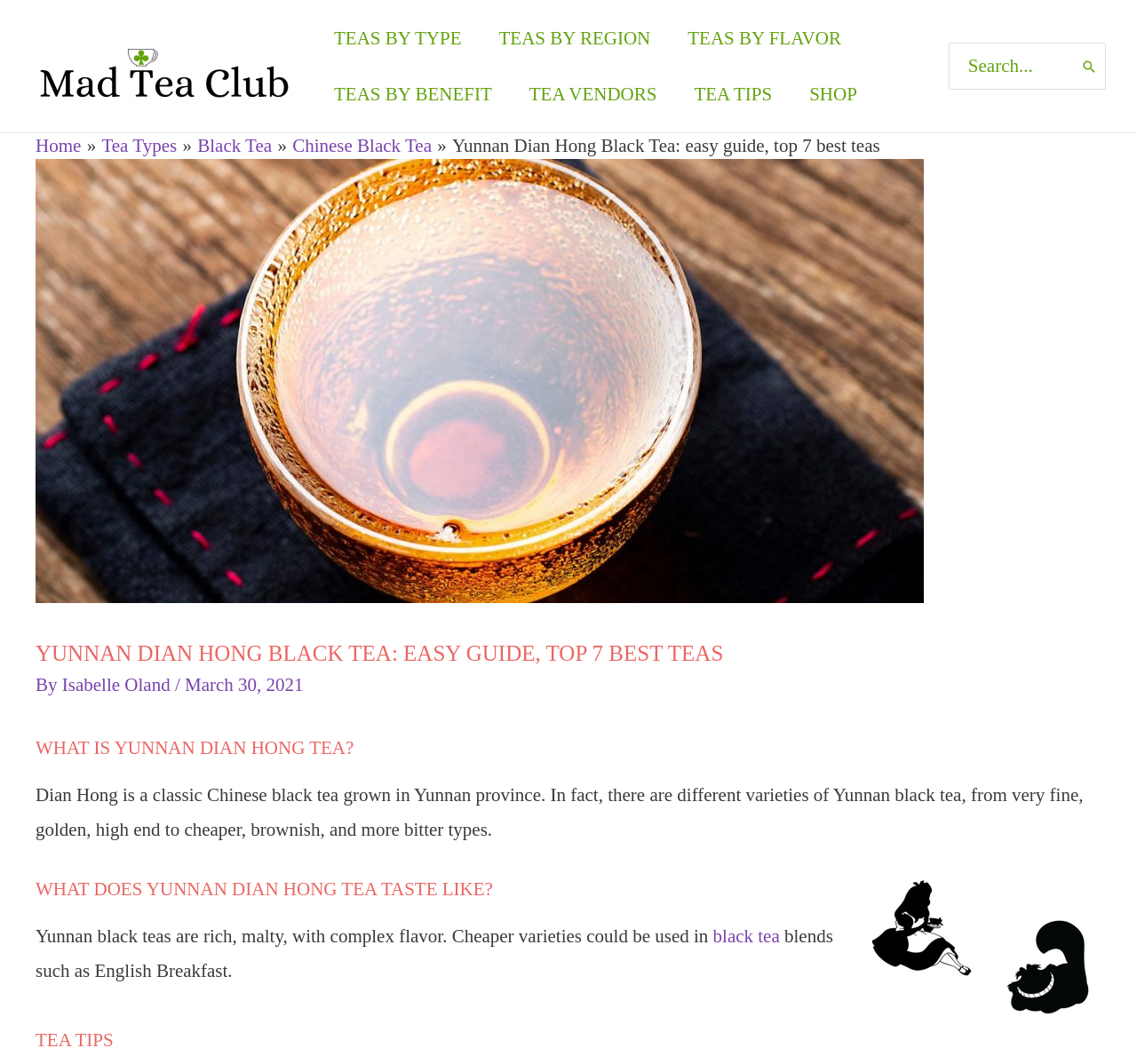Based on the element description, predict the bounding box coordinates (top-left x, top-left y, bottom-right x, bottom-right y) for the UI element in the screenshot: SHOP HERE

[0.852, 0.336, 0.954, 0.362]